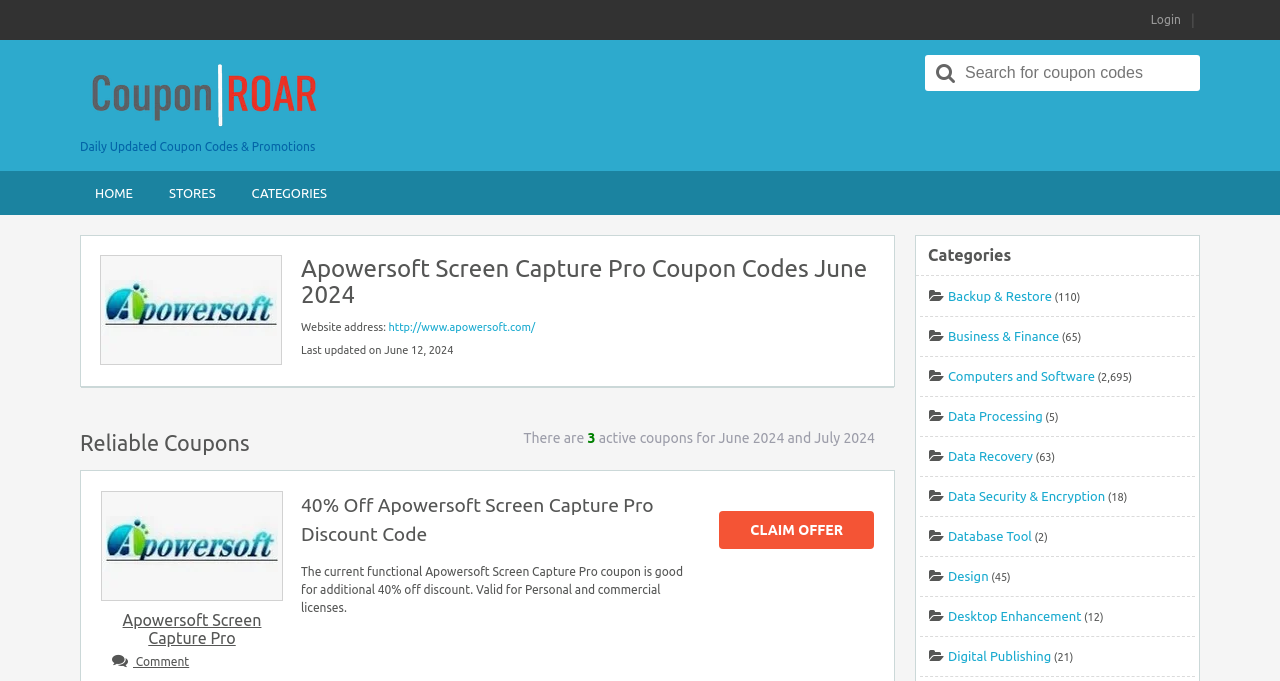Identify the bounding box for the UI element described as: "Data Security & Encryption". Ensure the coordinates are four float numbers between 0 and 1, formatted as [left, top, right, bottom].

[0.741, 0.718, 0.863, 0.739]